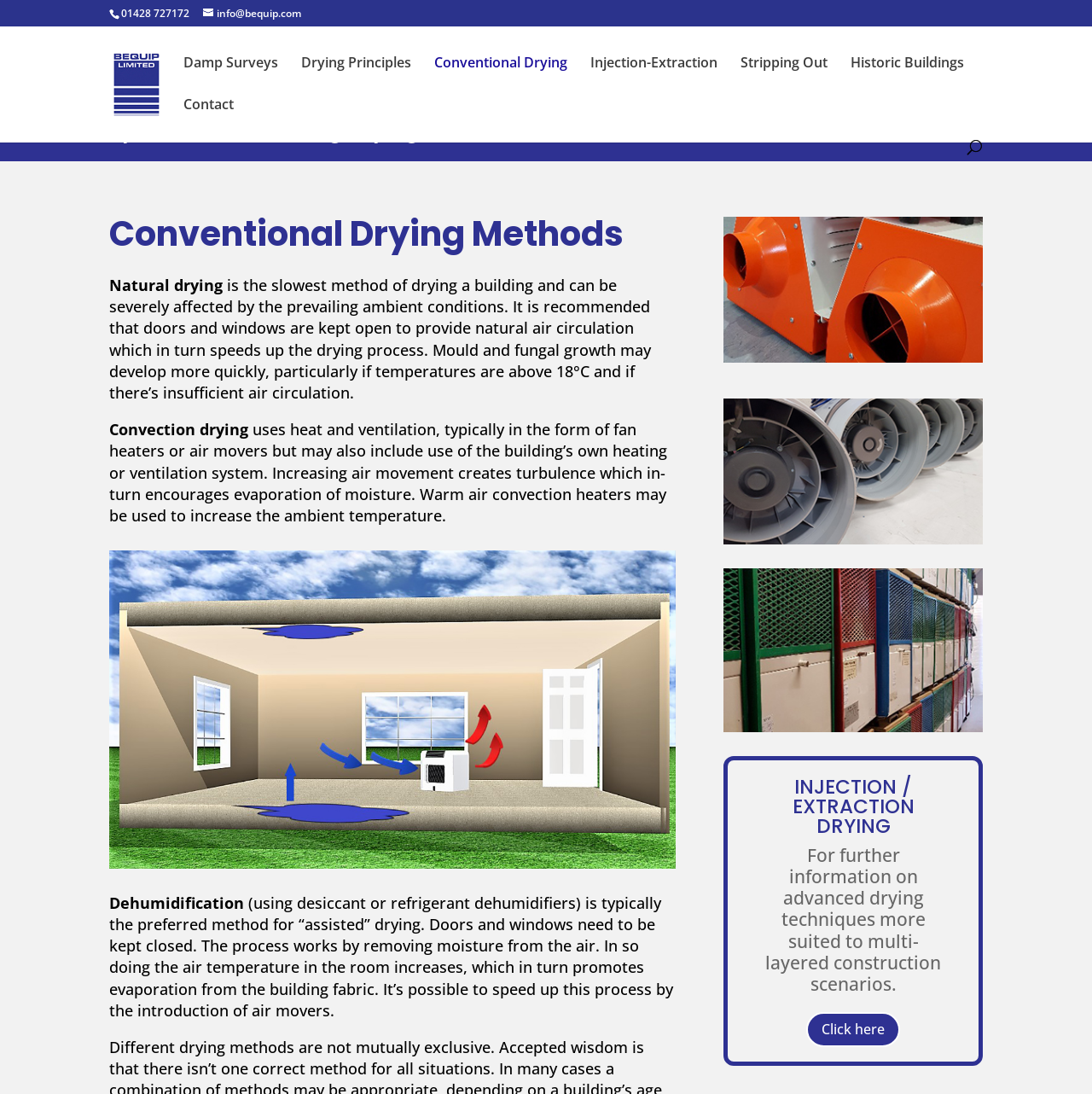Please analyze the image and provide a thorough answer to the question:
What is the method of drying that uses heat and ventilation?

I found the information about different drying methods on the webpage. According to the text, 'Convection drying' is the method that 'uses heat and ventilation, typically in the form of fan heaters or air movers but may also include use of the building’s own heating or ventilation system.' This information is located in a StaticText element with bounding box coordinates [0.1, 0.383, 0.227, 0.402].